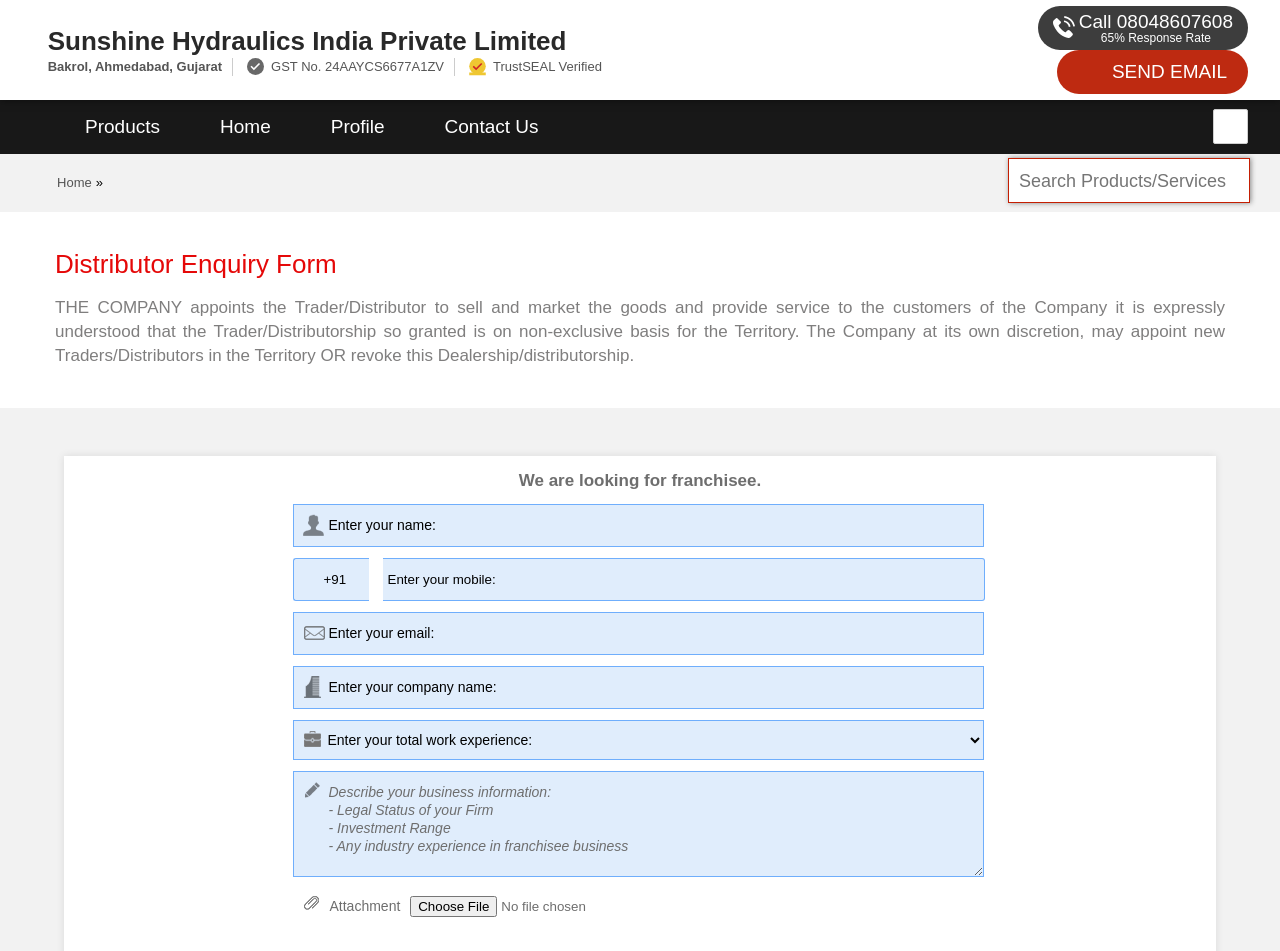Specify the bounding box coordinates of the area to click in order to execute this command: 'Fill in the distributor enquiry form'. The coordinates should consist of four float numbers ranging from 0 to 1, and should be formatted as [left, top, right, bottom].

[0.229, 0.53, 0.769, 0.575]